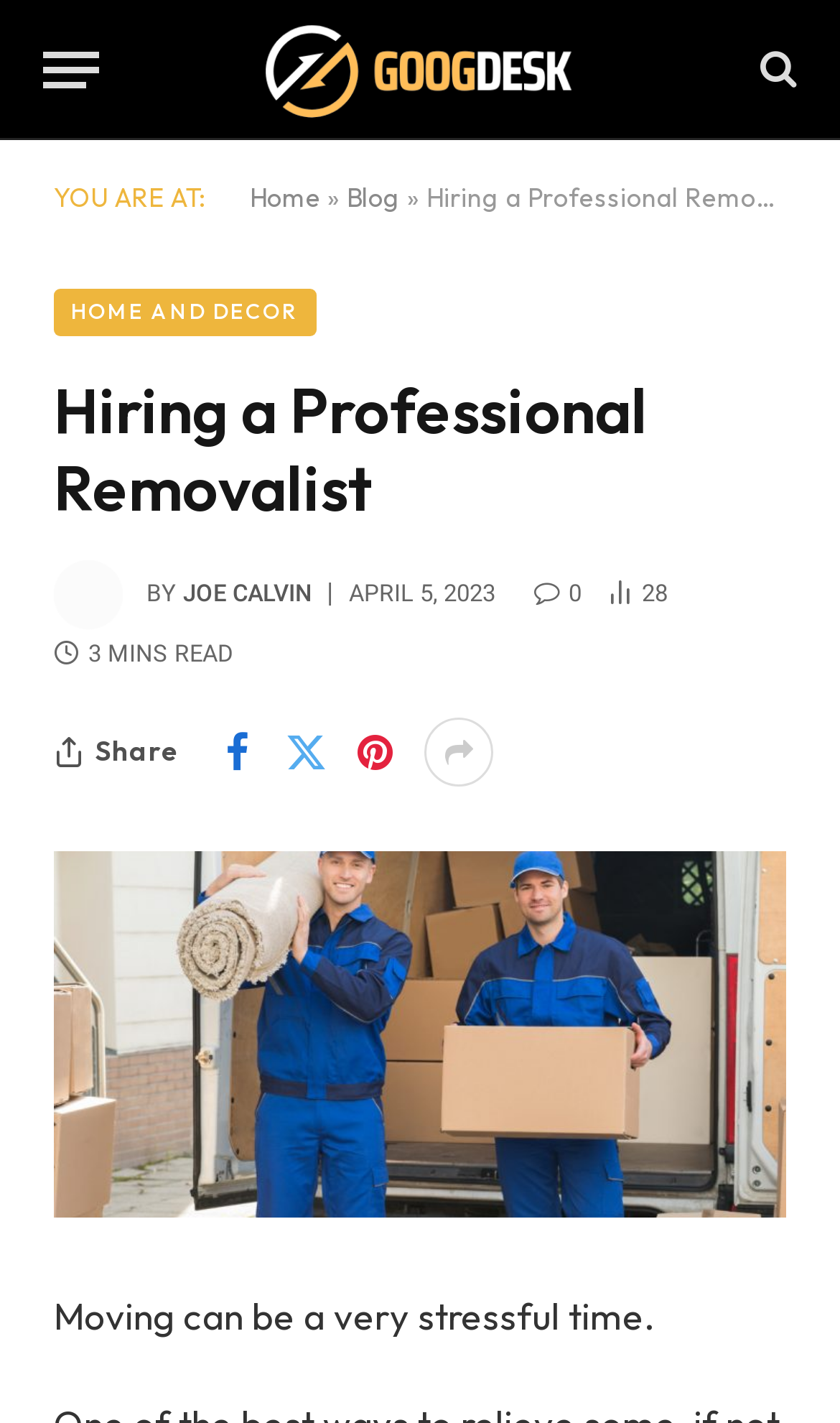Offer a meticulous description of the webpage's structure and content.

This webpage is about hiring a professional removalist and the associated costs. At the top left corner, there is a button labeled "Menu" and a link to "Googdesk" with an accompanying image. On the top right corner, there is a link with a search icon. Below these elements, there is a breadcrumb navigation bar with links to "Home", "Blog", and the current page "Hiring a Professional Removalist".

On the left side of the page, there is a section with a heading "Hiring a Professional Removalist" and an image of the author, Joe Calvin. Below the author's image, there is a byline with the author's name and a timestamp indicating the article was published on April 5, 2023. There are also social media sharing links and an indication of 28 article views.

The main content of the page starts with a brief summary of the article, which can be read in 3 minutes. The article itself is divided into sections, with the first section starting with the sentence "Moving can be a very stressful time." There is also a large image related to removalist services at the top of the article.

On the right side of the page, there is a section with a link to "HOME AND DECOR" and a link to the main topic "Removalist" with an accompanying image.